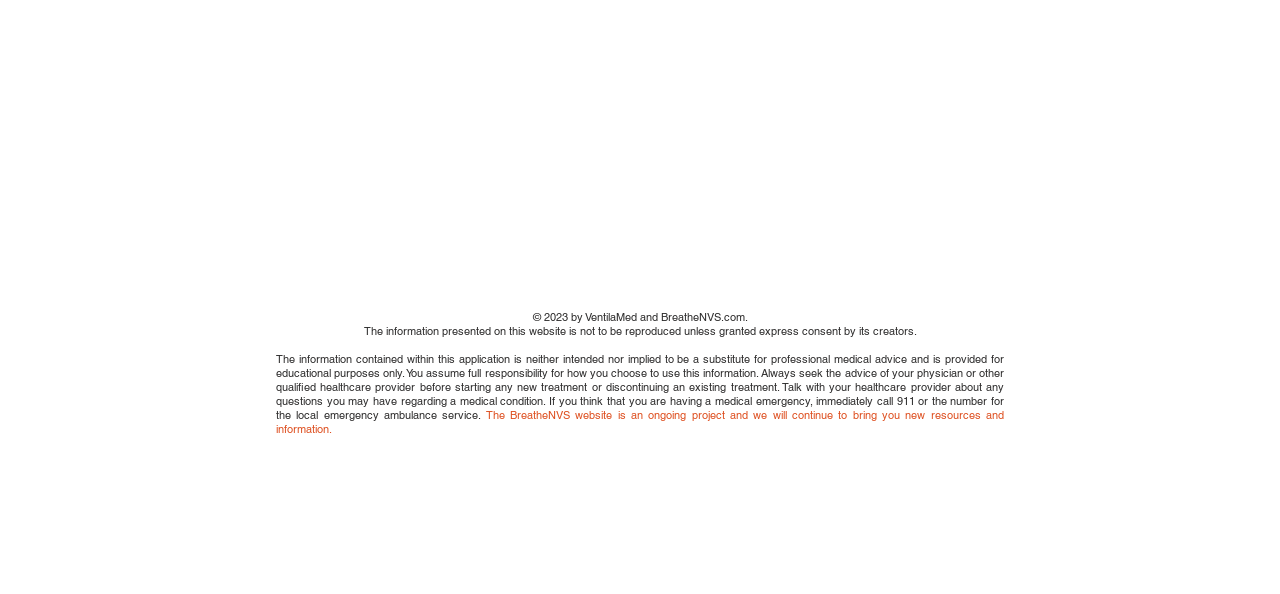Provide a brief response using a word or short phrase to this question:
What is the purpose of the information on this website?

Educational purposes